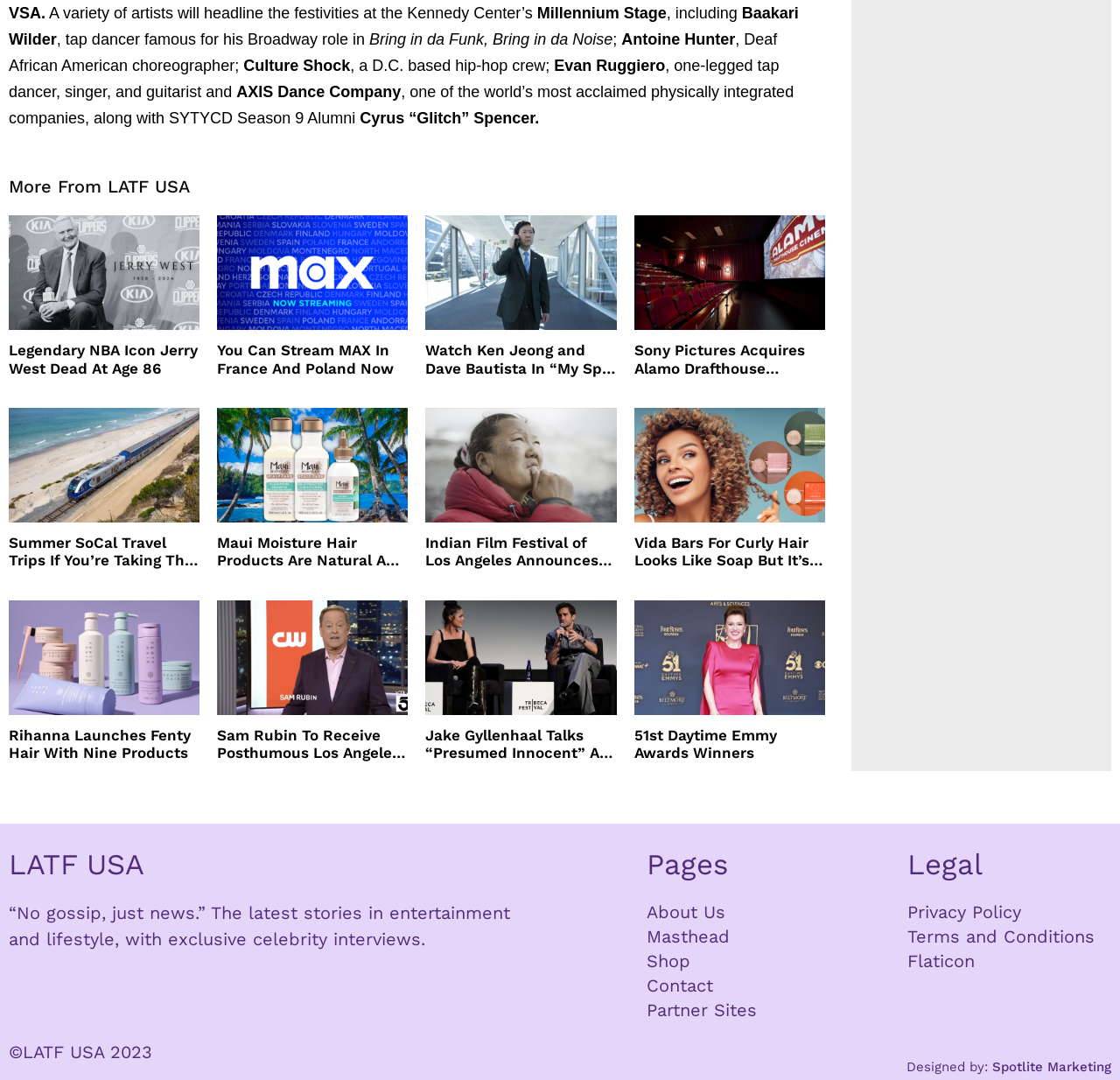Please specify the bounding box coordinates of the clickable section necessary to execute the following command: "Click on the article about Jerry West".

[0.008, 0.2, 0.178, 0.349]